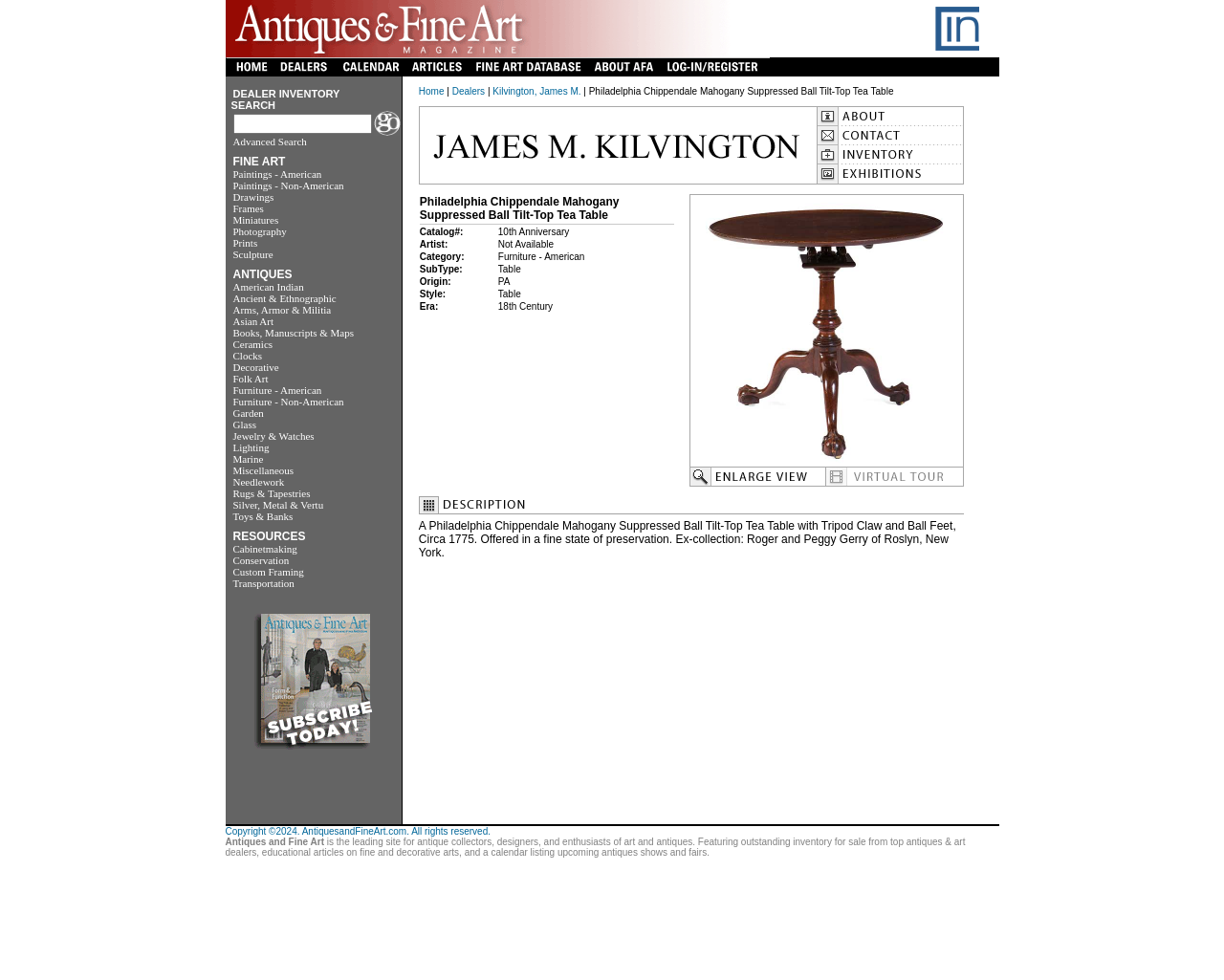Identify the bounding box coordinates of the element to click to follow this instruction: 'Click on Paintings - American'. Ensure the coordinates are four float values between 0 and 1, provided as [left, top, right, bottom].

[0.19, 0.172, 0.263, 0.183]